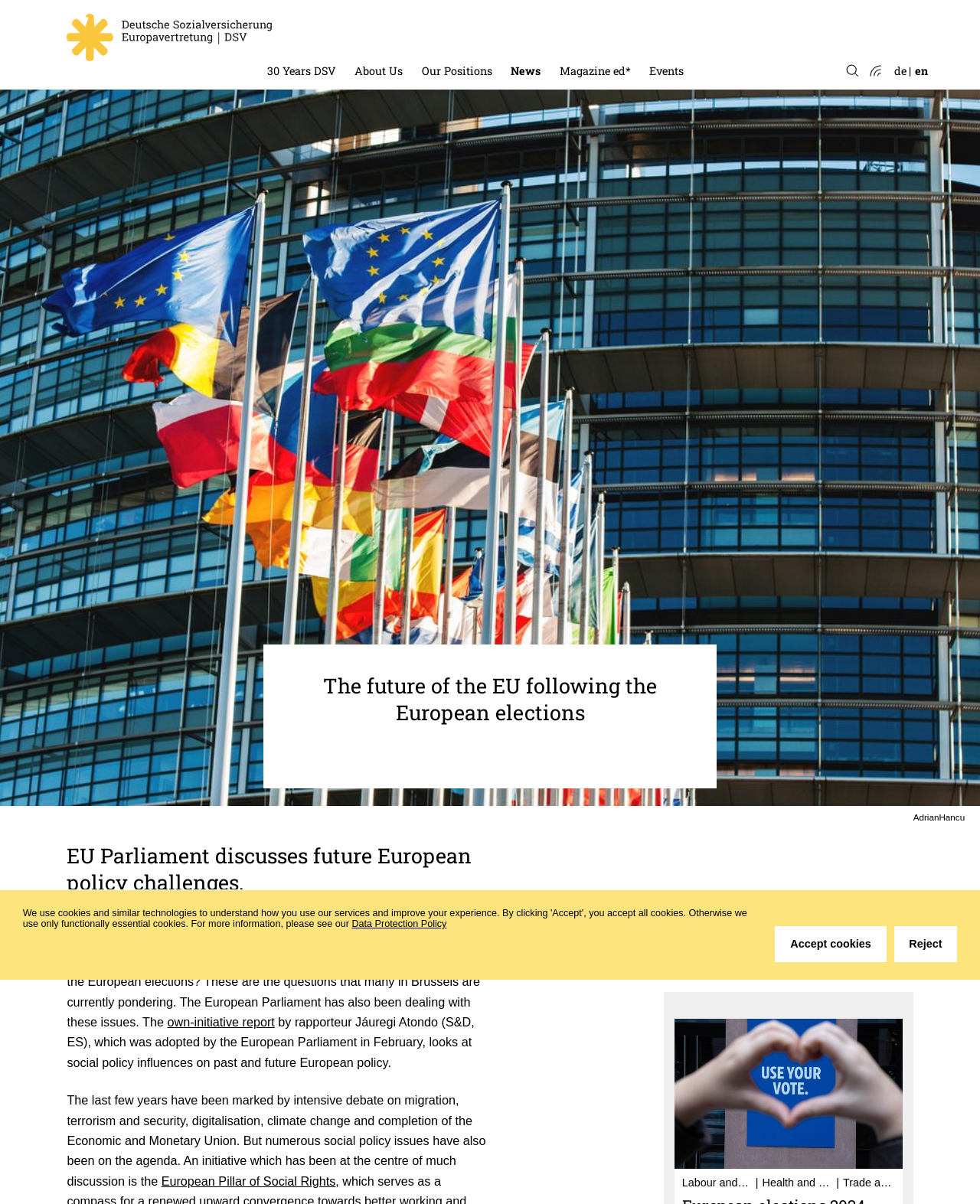Extract the bounding box coordinates of the UI element described: "own-initiative report". Provide the coordinates in the format [left, top, right, bottom] with values ranging from 0 to 1.

[0.171, 0.843, 0.28, 0.854]